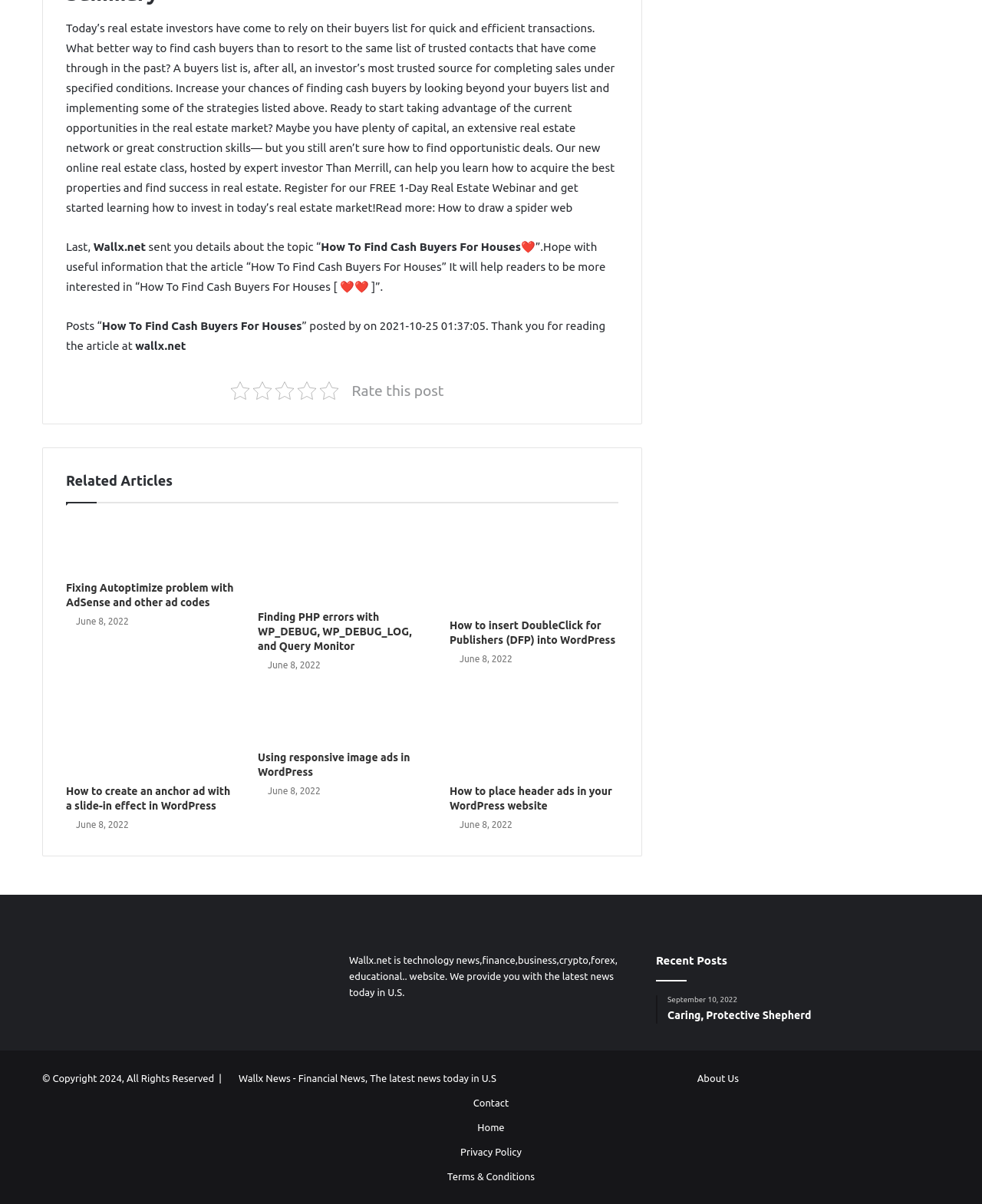Please provide a comprehensive answer to the question based on the screenshot: What is the topic of the article?

The topic of the article can be determined by reading the title of the article, which is 'How To Find Cash Buyers For Houses'. This title is located at the top of the webpage and is highlighted as a static text element.